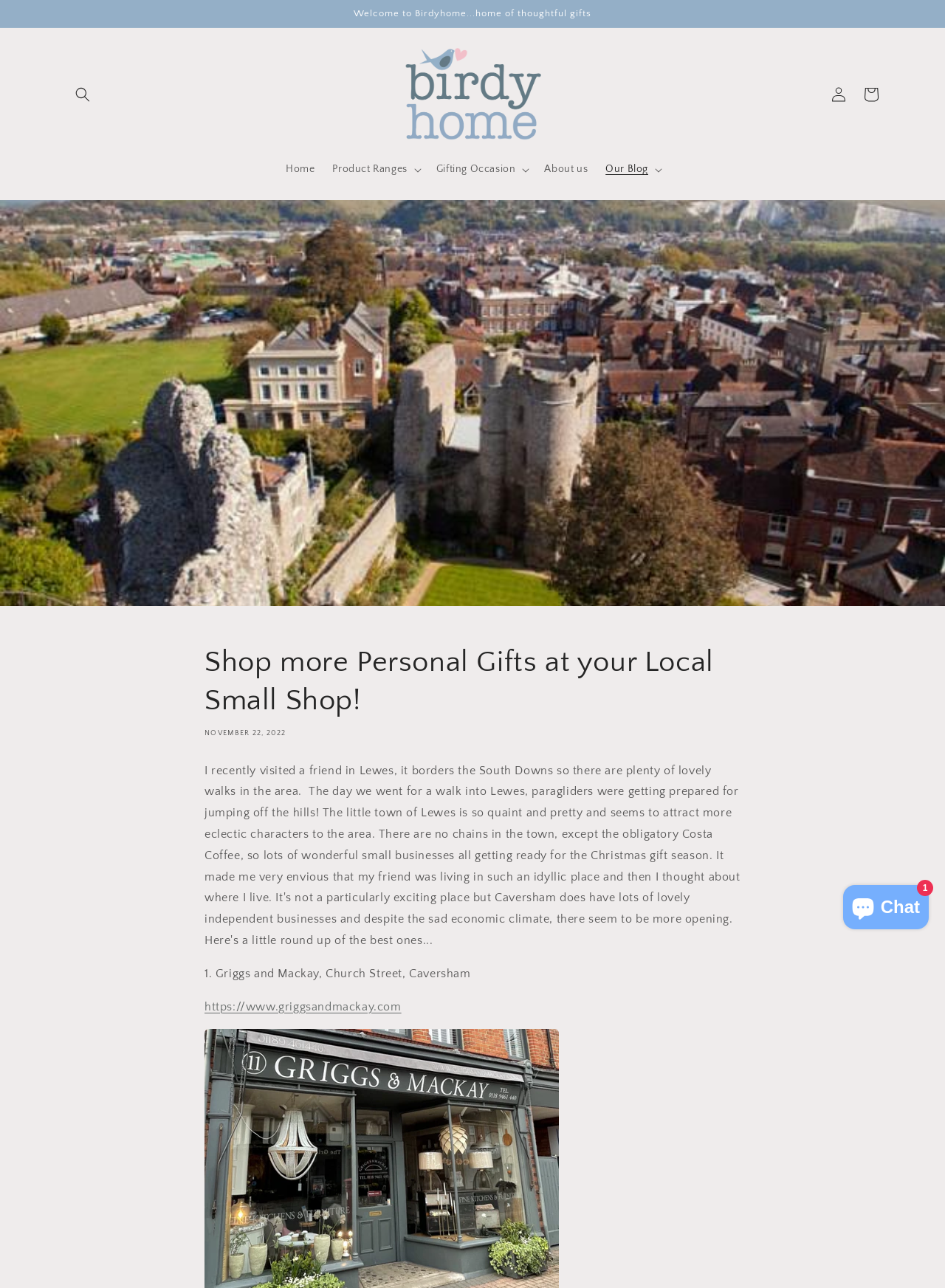What is the purpose of the chat window?
Please answer the question as detailed as possible based on the image.

The purpose of the chat window can be found in the generic element, which contains the text 'Shopify online store chat', suggesting that the chat window is for online store chat.